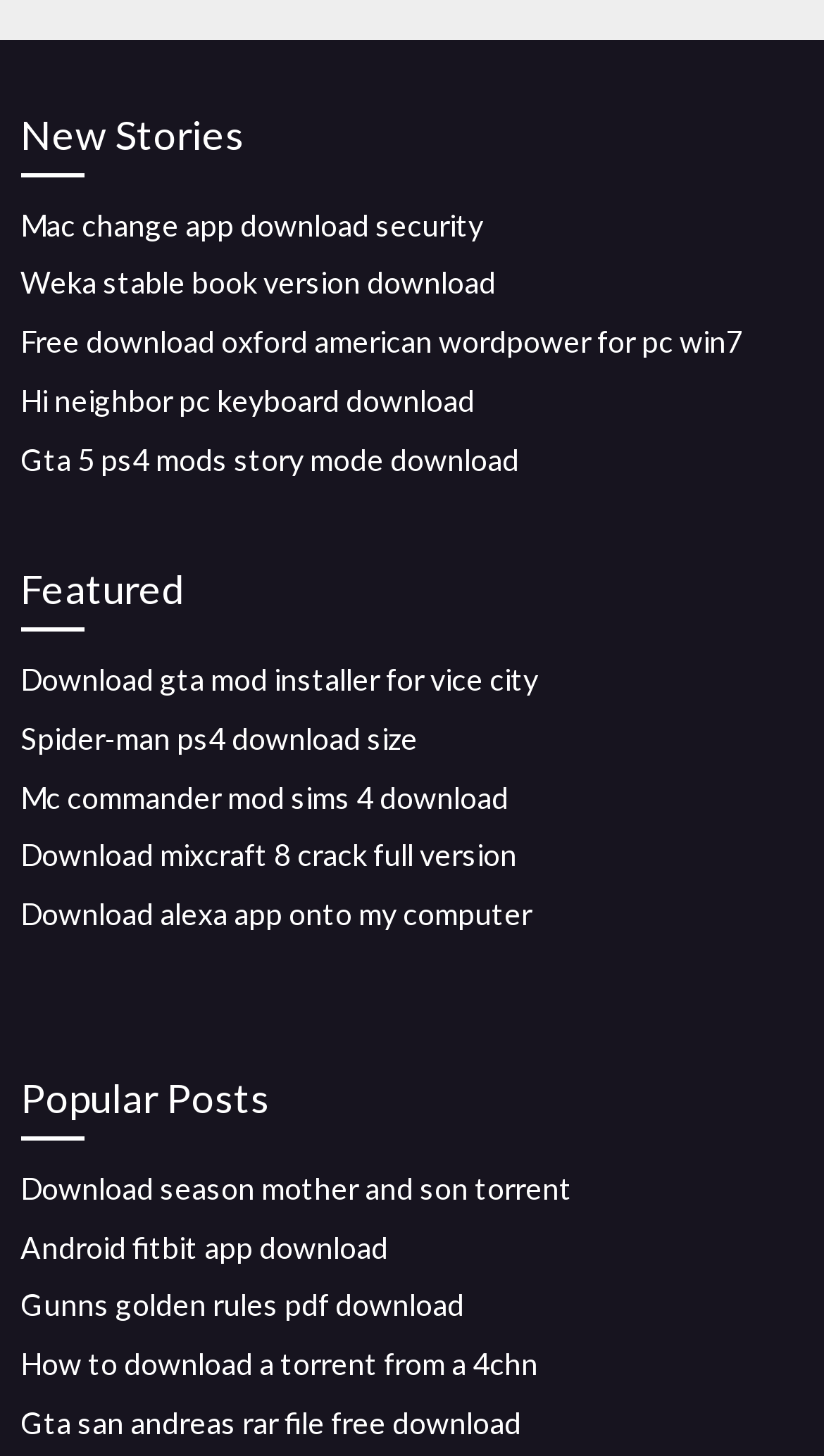Identify the bounding box coordinates of the clickable region required to complete the instruction: "Get 'Gunns golden rules pdf'". The coordinates should be given as four float numbers within the range of 0 and 1, i.e., [left, top, right, bottom].

[0.025, 0.884, 0.563, 0.908]